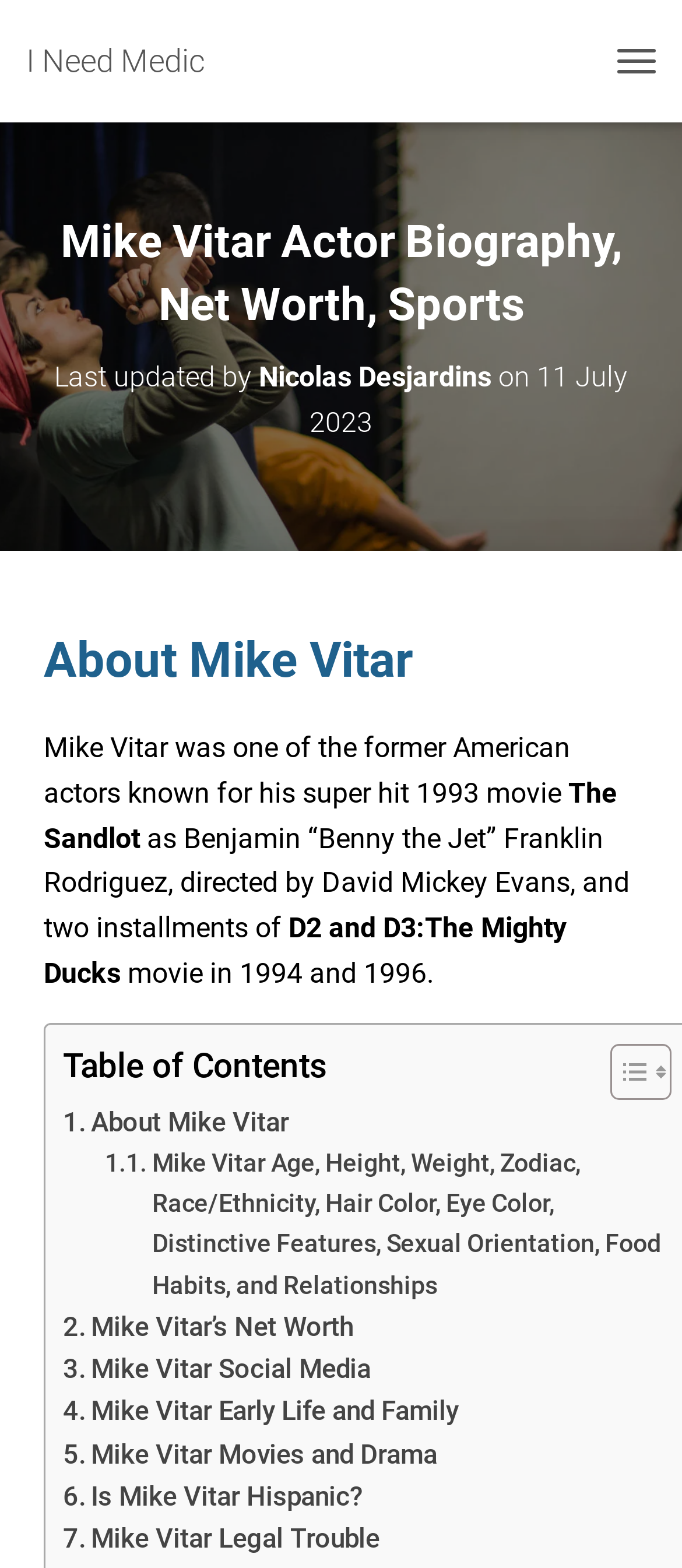Determine the bounding box for the HTML element described here: "Mike Vitar Movies and Drama". The coordinates should be given as [left, top, right, bottom] with each number being a float between 0 and 1.

[0.092, 0.914, 0.644, 0.941]